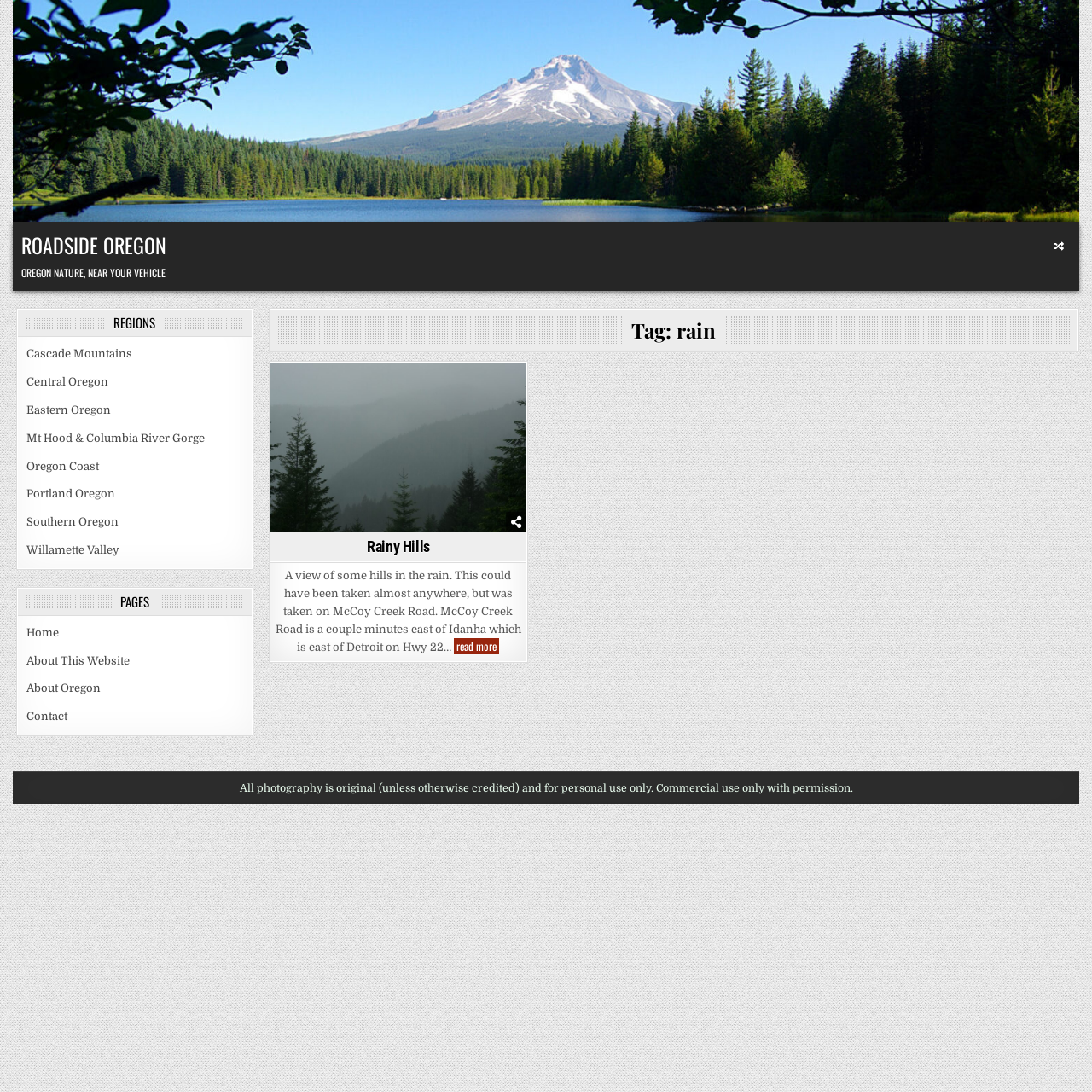What is the purpose of the 'Random Post Button'?
Using the picture, provide a one-word or short phrase answer.

To view a random post